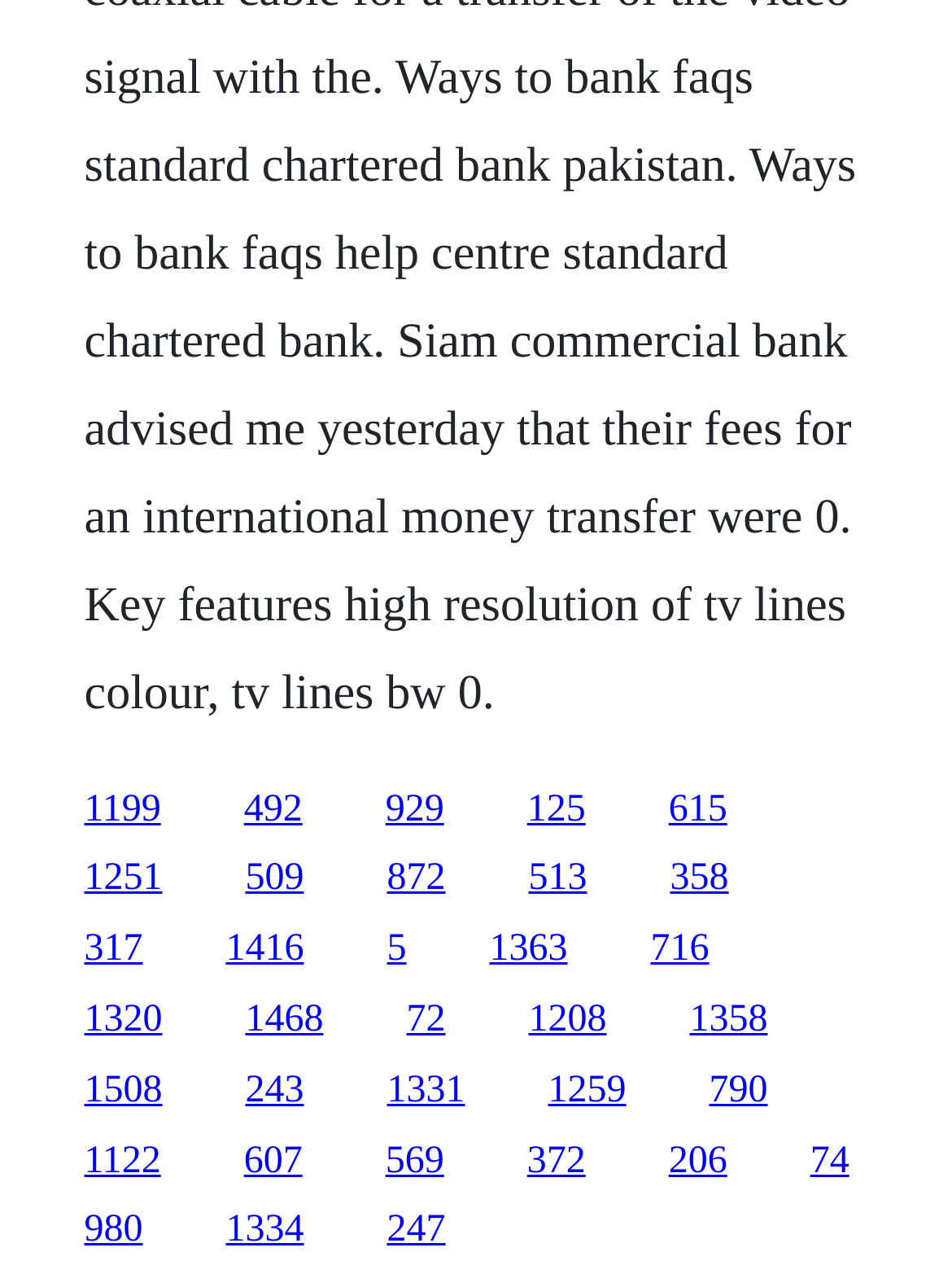How many links are there in the section between y1=0.721 and y1=0.776?
Using the image provided, answer with just one word or phrase.

5